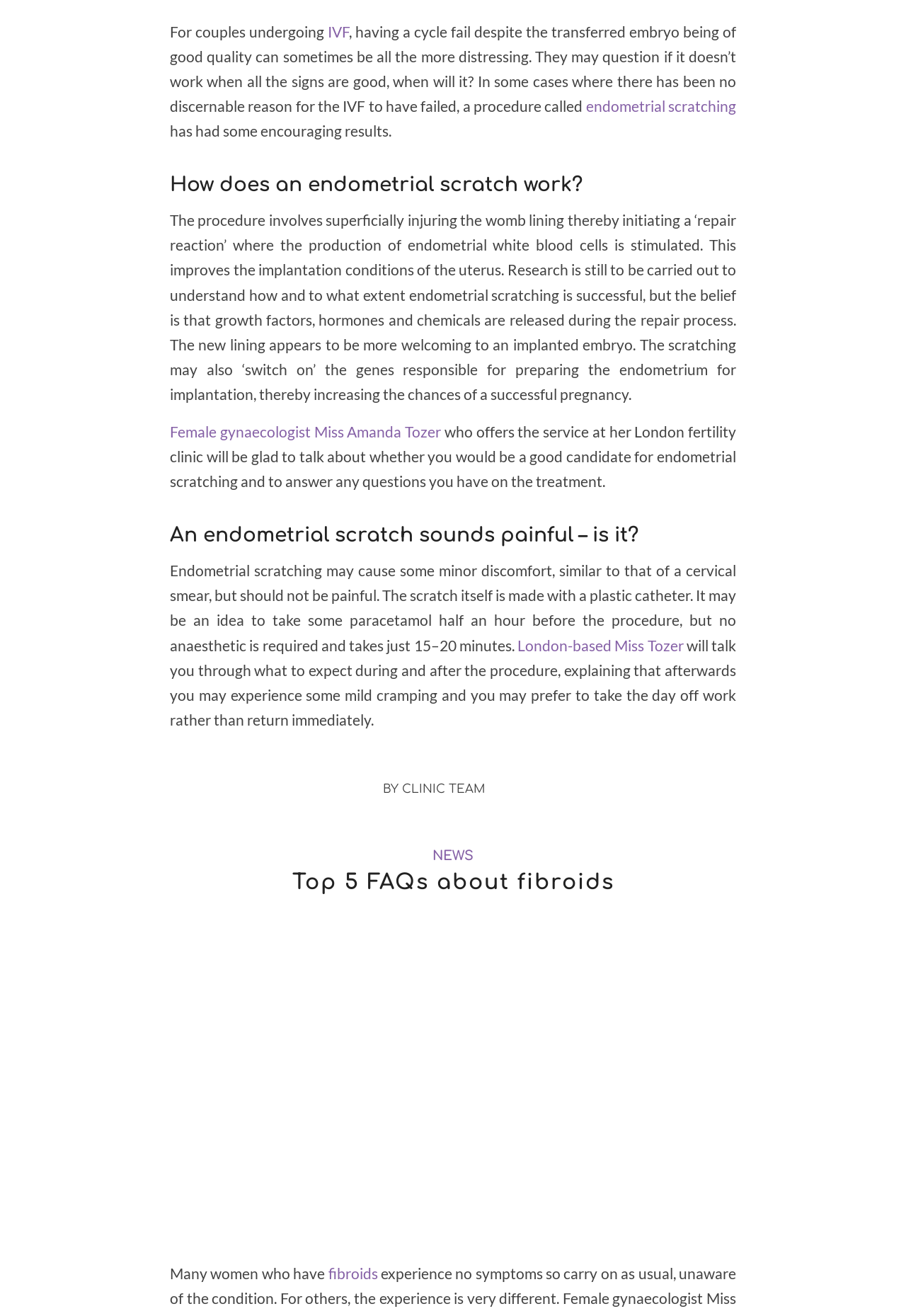Bounding box coordinates are to be given in the format (top-left x, top-left y, bottom-right x, bottom-right y). All values must be floating point numbers between 0 and 1. Provide the bounding box coordinate for the UI element described as: fibroids

[0.362, 0.961, 0.417, 0.974]